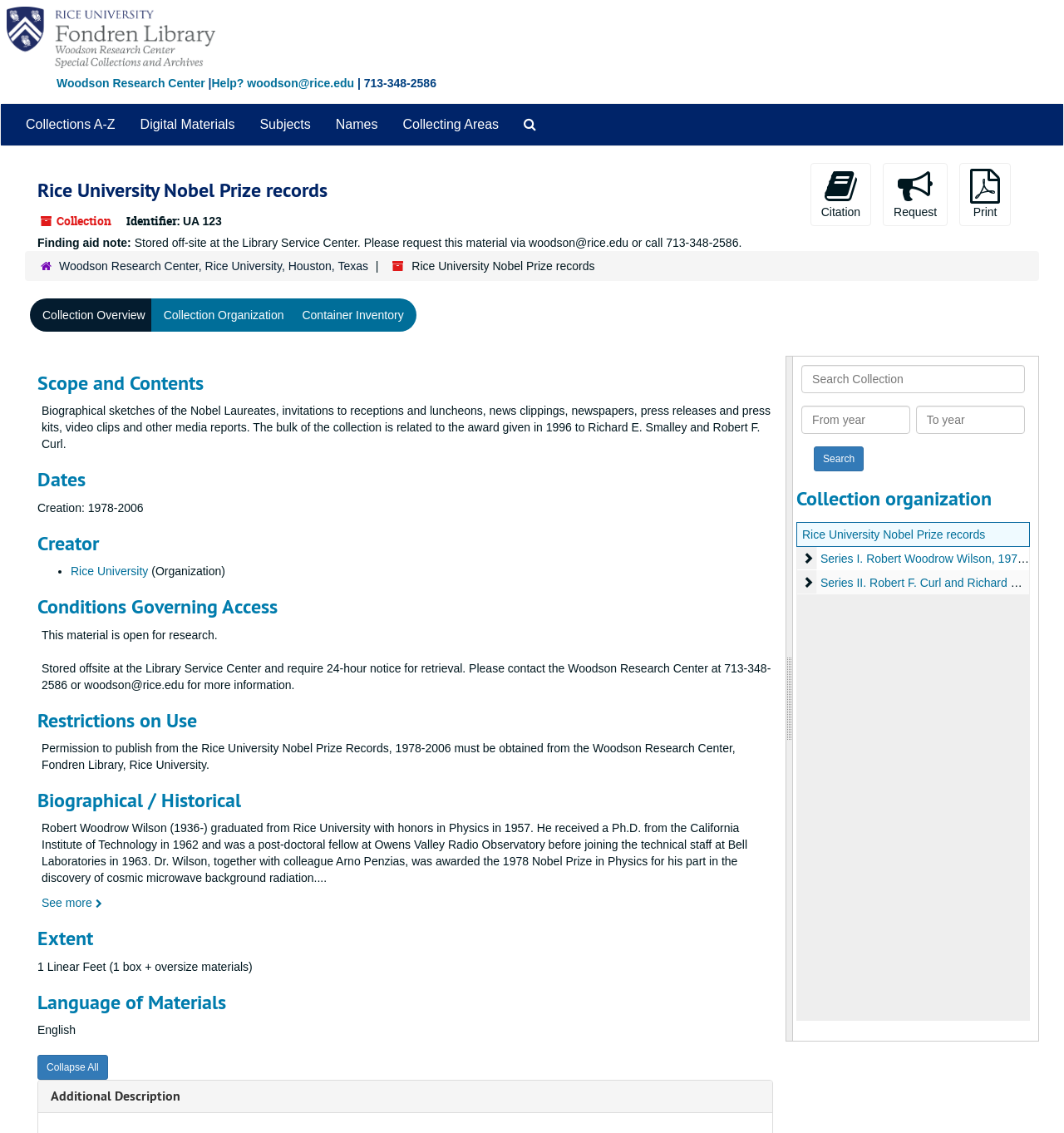What is the name of the research center?
Please respond to the question with a detailed and informative answer.

The question asks for the name of the research center, which can be found in the top-level navigation section of the webpage. The link 'Woodson Research Center' is present in this section, indicating that it is the name of the research center.